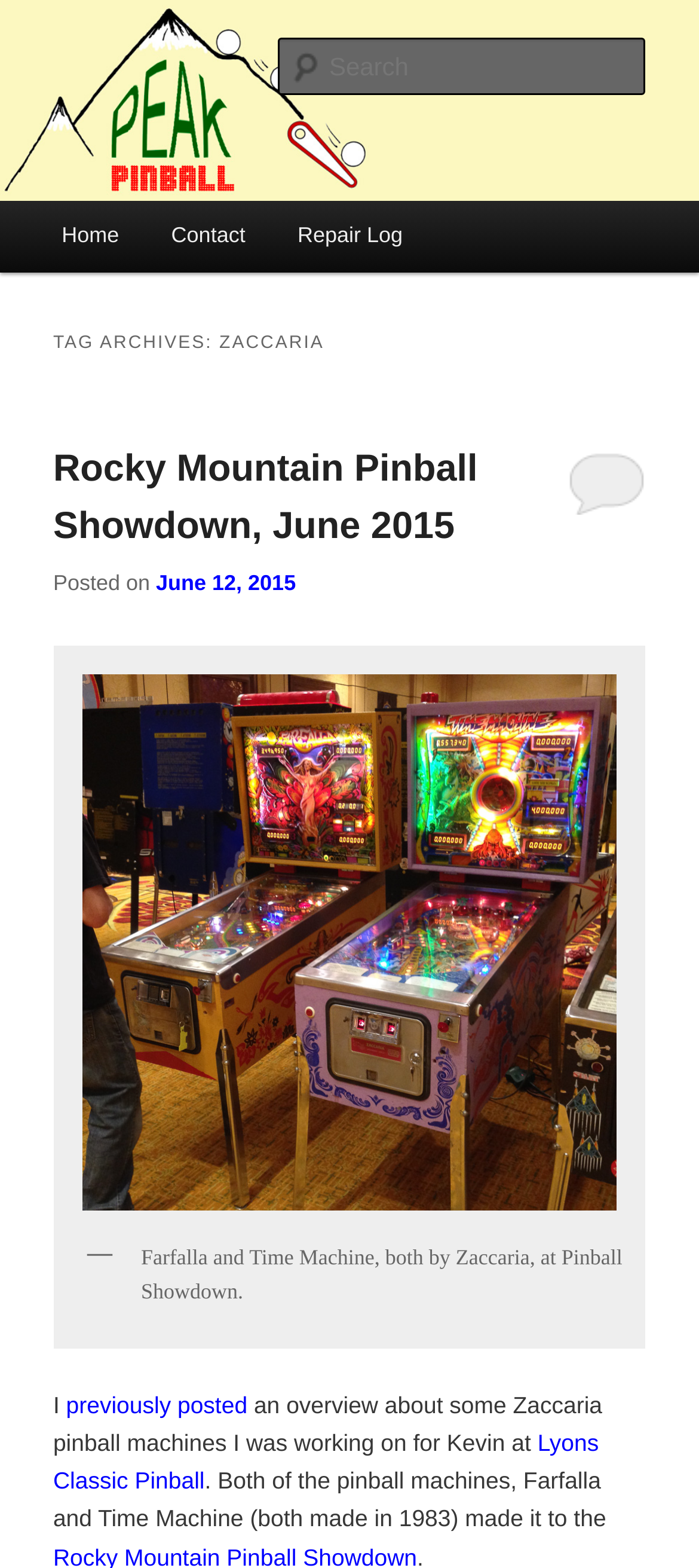Provide a one-word or short-phrase answer to the question:
What is the name of the pinball company?

Peak Pinball